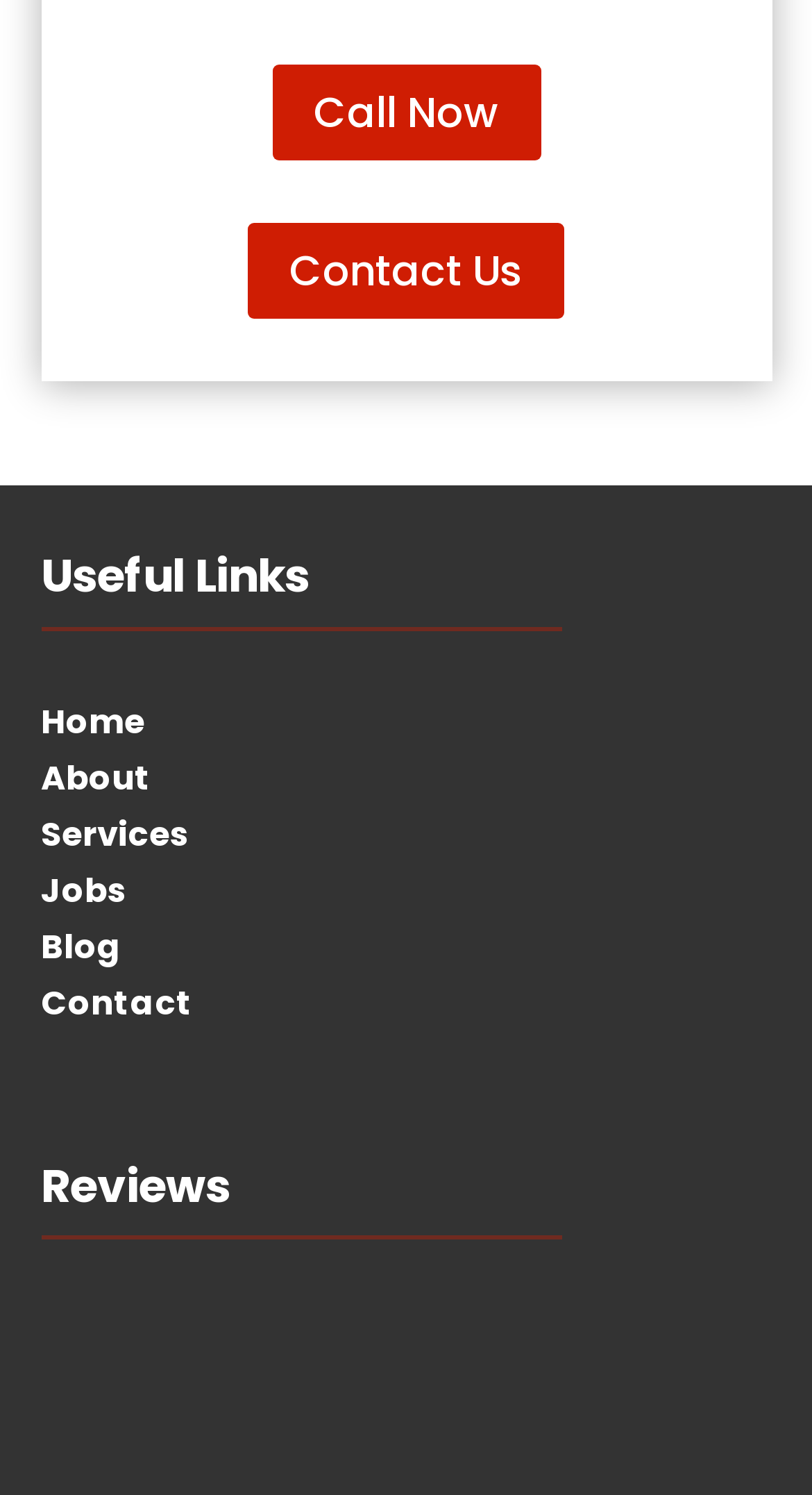Find the bounding box coordinates of the element's region that should be clicked in order to follow the given instruction: "Check Reviews". The coordinates should consist of four float numbers between 0 and 1, i.e., [left, top, right, bottom].

[0.05, 0.771, 0.283, 0.815]